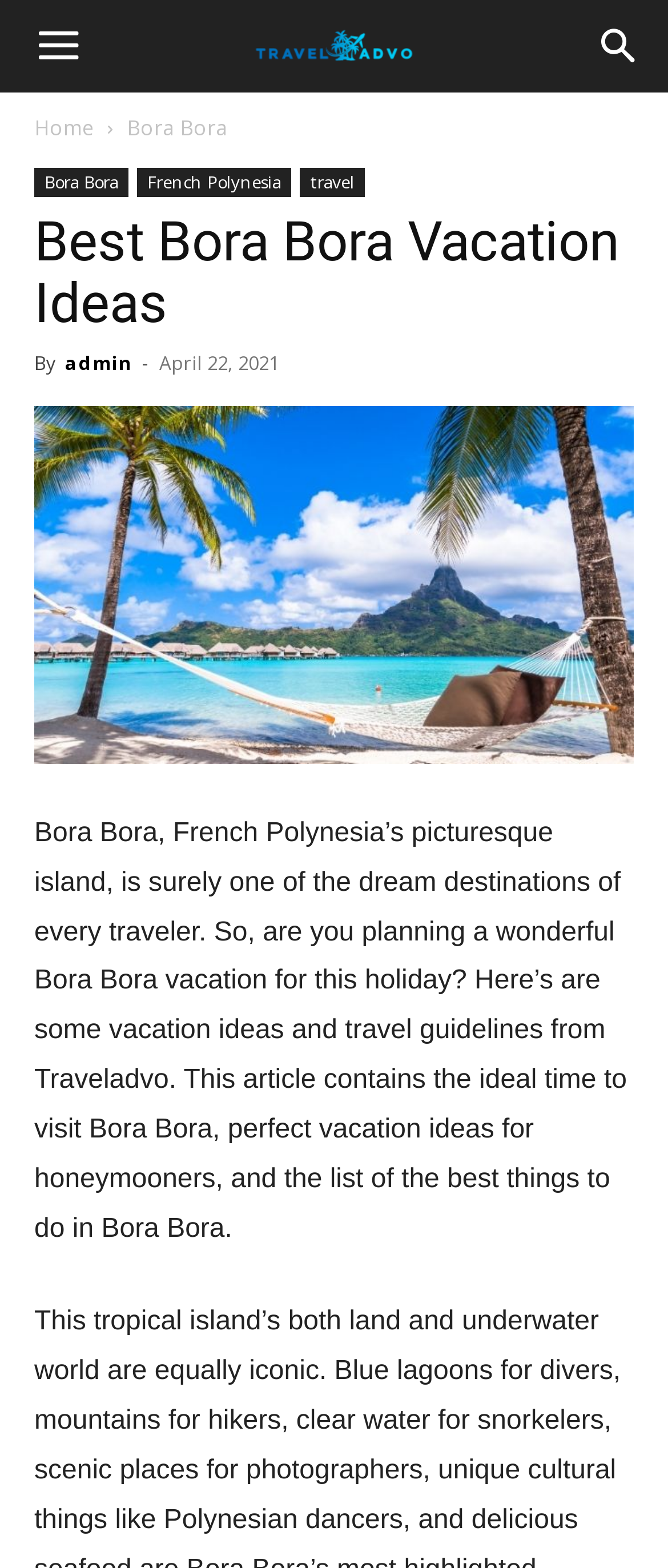Please use the details from the image to answer the following question comprehensively:
What is the name of the website?

I found the answer by looking at the image element with the text 'Traveladvo' which suggests that Traveladvo is the name of the website.